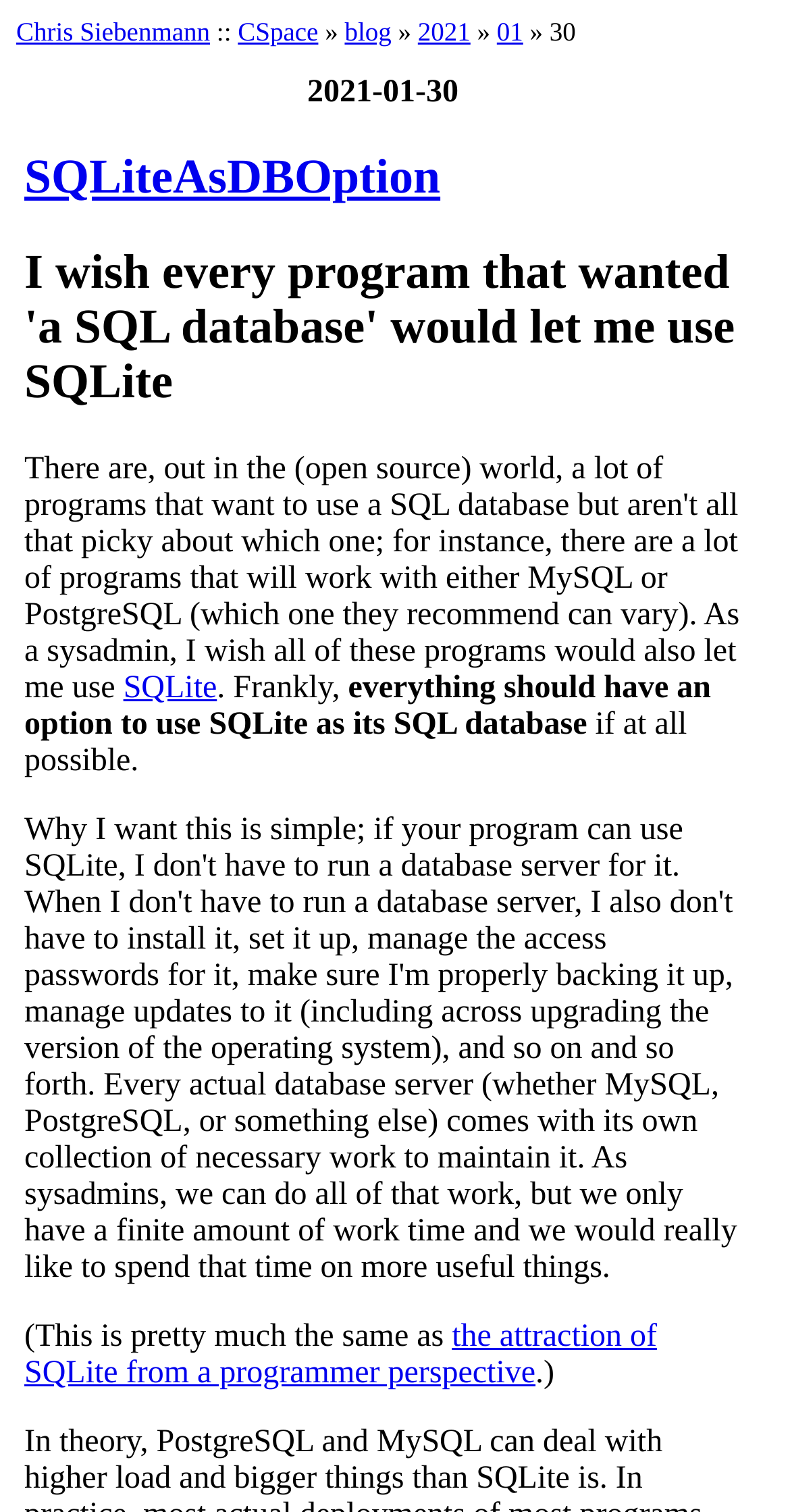Identify the bounding box coordinates of the region that needs to be clicked to carry out this instruction: "learn more about SQLite". Provide these coordinates as four float numbers ranging from 0 to 1, i.e., [left, top, right, bottom].

[0.156, 0.443, 0.275, 0.466]